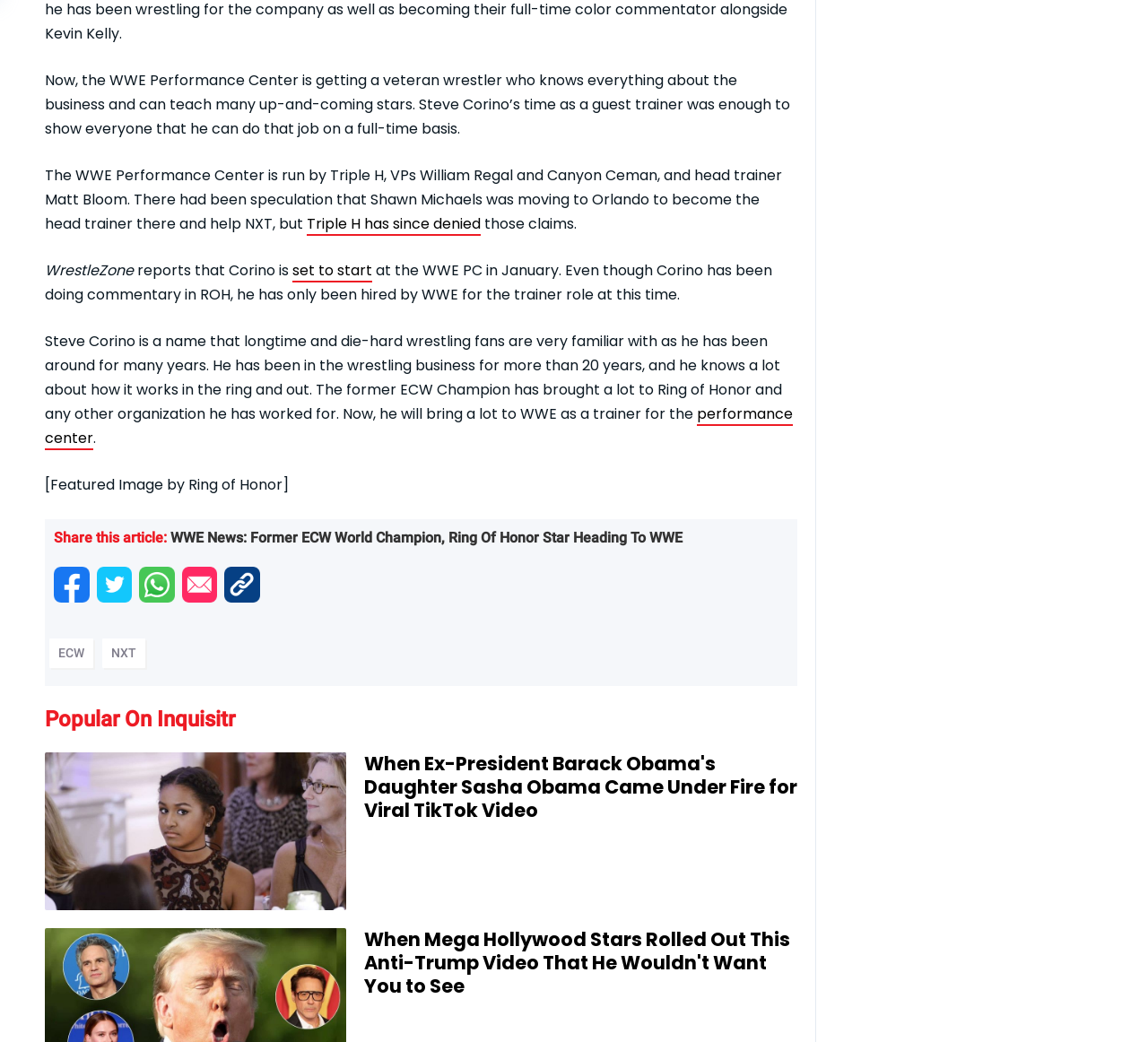What is the name of the article?
Based on the image, answer the question with a single word or brief phrase.

WWE News: Former ECW World Champion, Ring Of Honor Star Heading To WWE